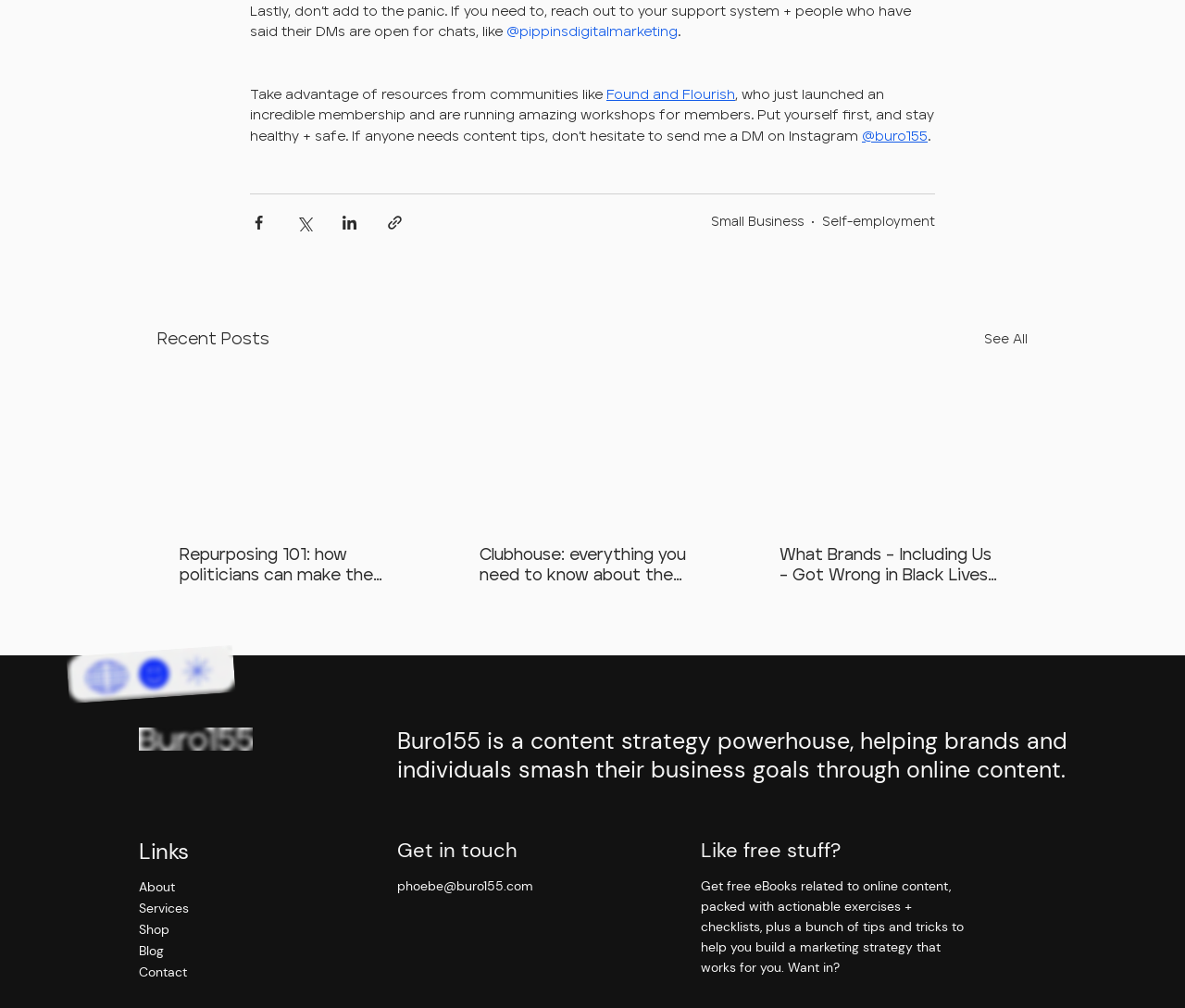Can you find the bounding box coordinates for the element that needs to be clicked to execute this instruction: "Check out the Blog"? The coordinates should be given as four float numbers between 0 and 1, i.e., [left, top, right, bottom].

[0.117, 0.933, 0.246, 0.954]